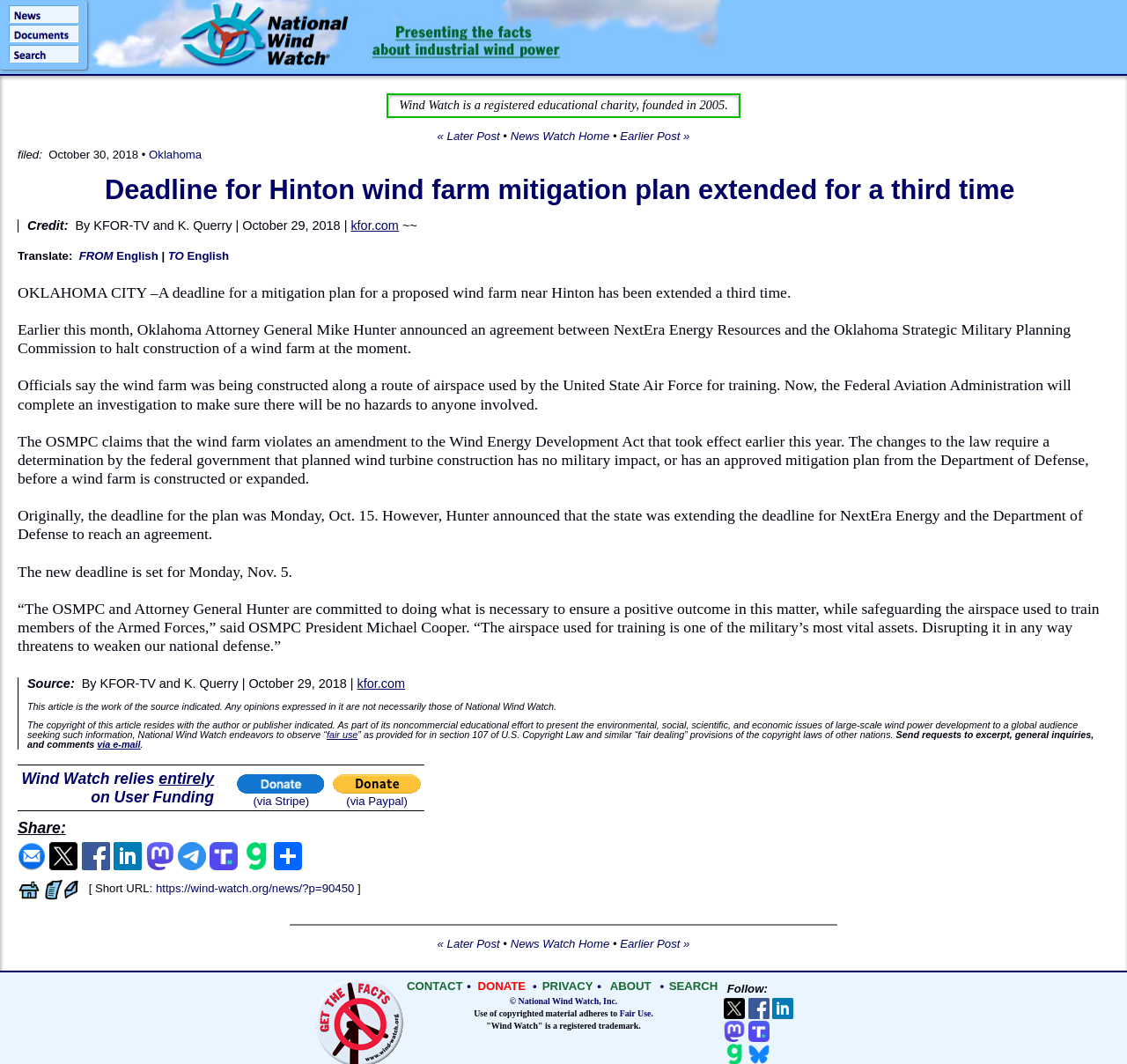Find the bounding box of the element with the following description: "Earlier Post »". The coordinates must be four float numbers between 0 and 1, formatted as [left, top, right, bottom].

[0.55, 0.121, 0.612, 0.134]